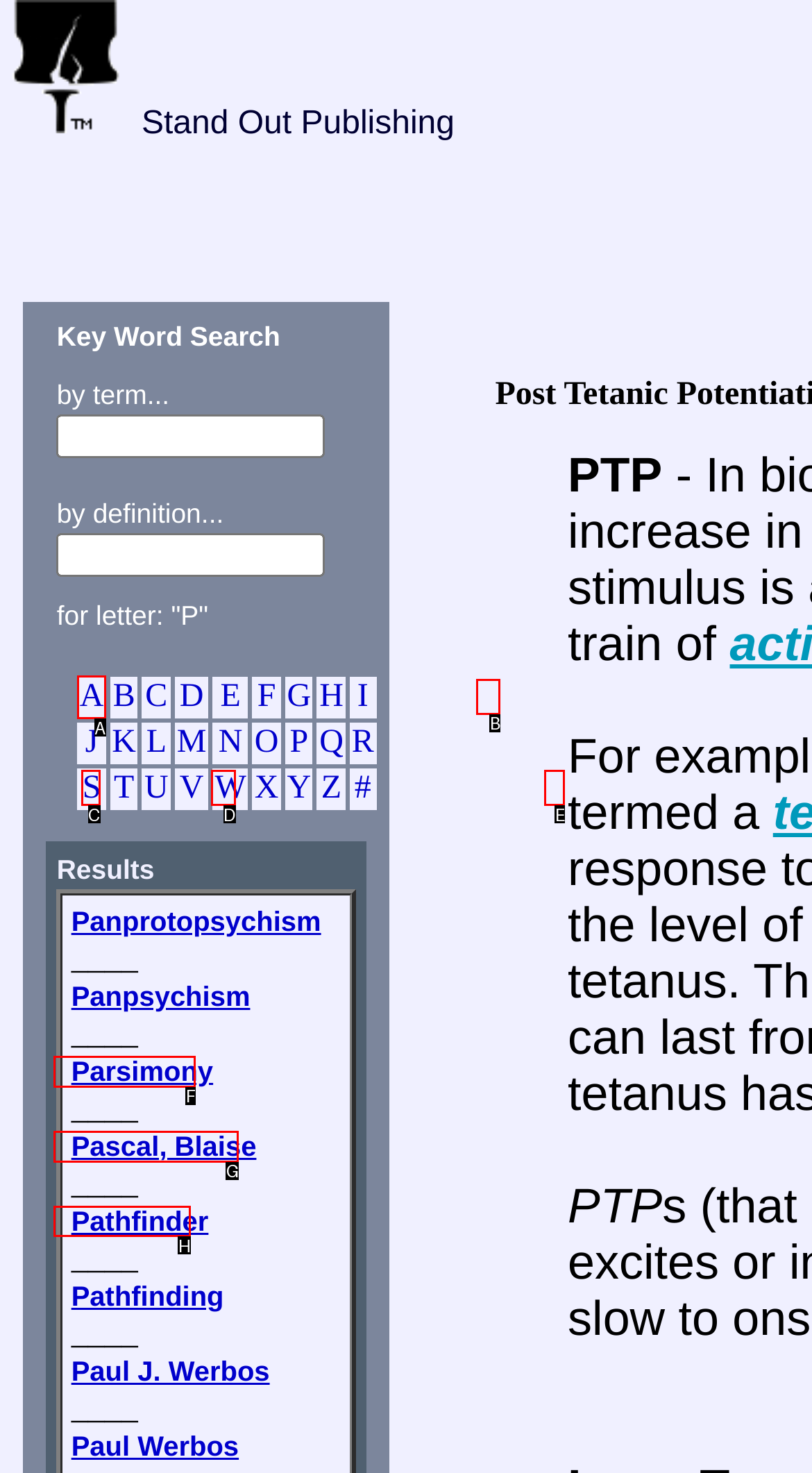Identify the letter of the UI element I need to click to carry out the following instruction: Click on link A

A